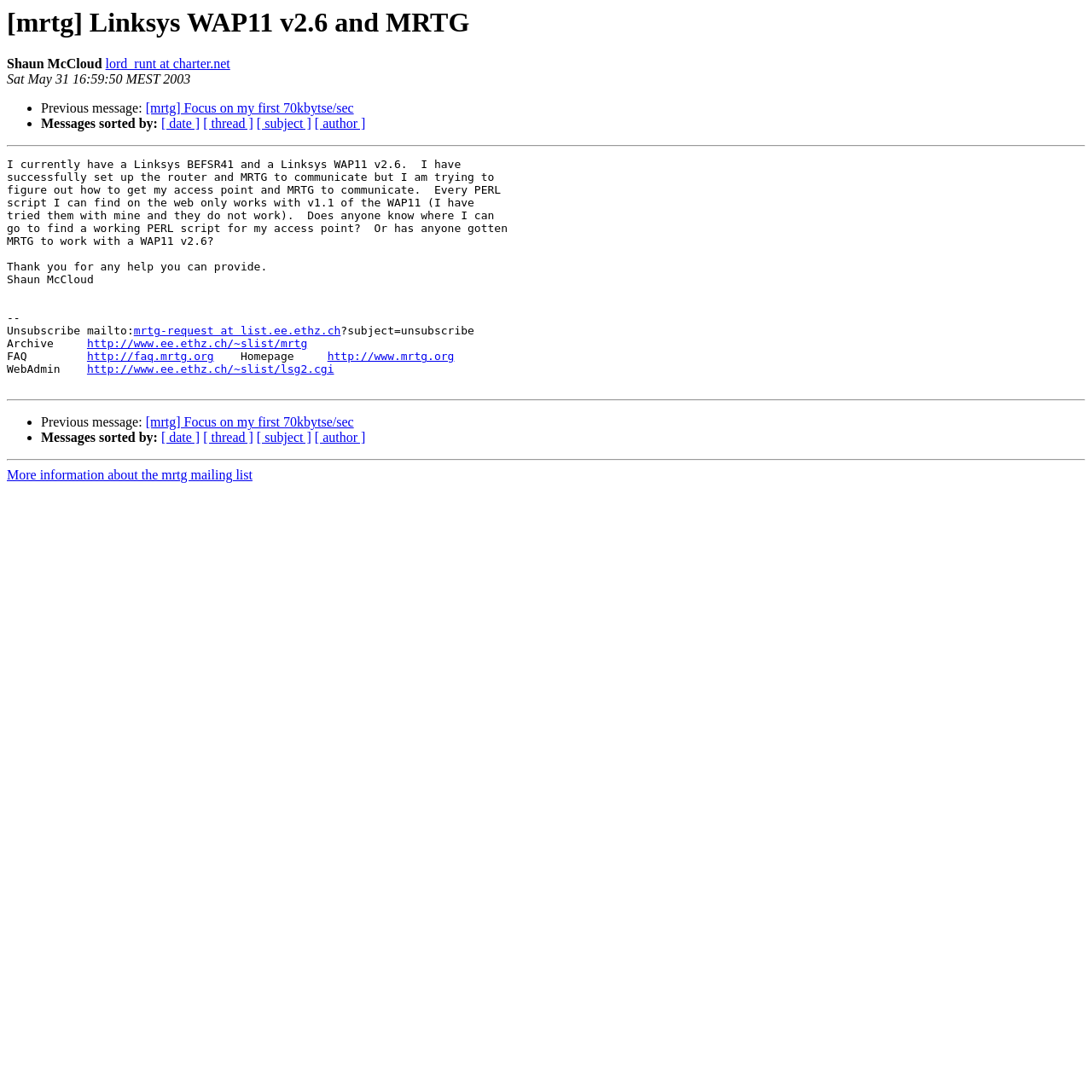Determine the coordinates of the bounding box for the clickable area needed to execute this instruction: "Click on the Home link".

None